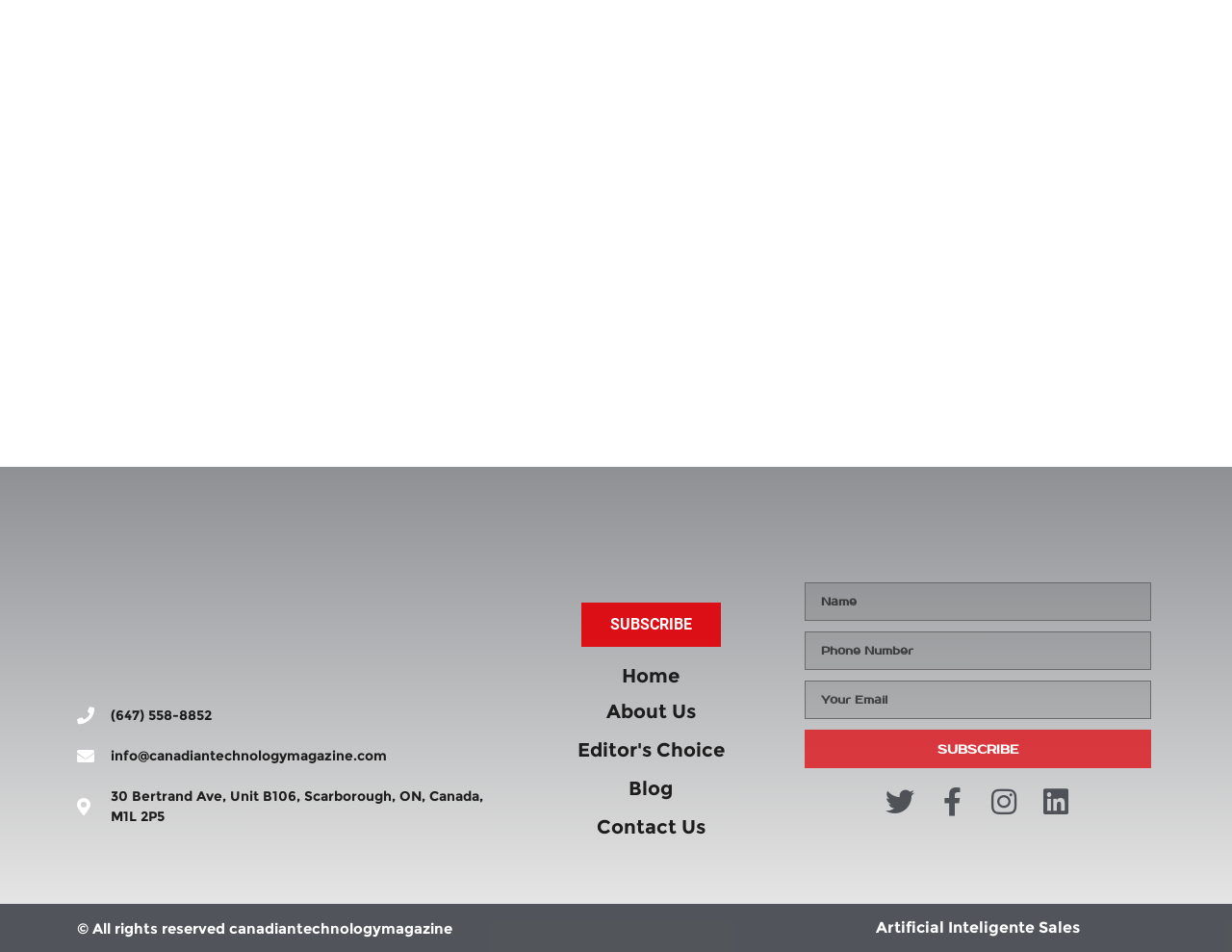Please locate the bounding box coordinates of the element that should be clicked to complete the given instruction: "Click the 'SUBSCRIBE' button".

[0.653, 0.767, 0.934, 0.807]